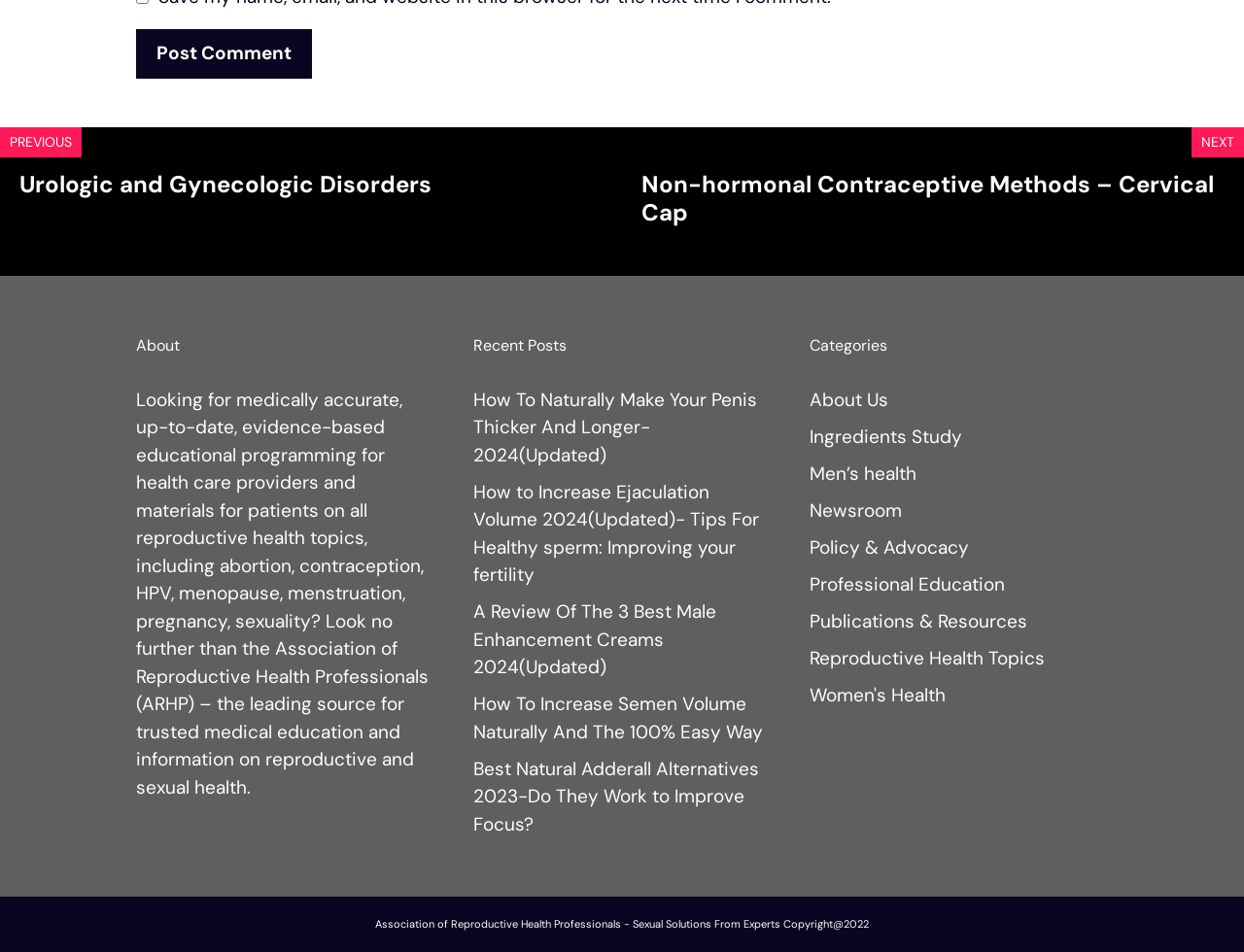Please specify the coordinates of the bounding box for the element that should be clicked to carry out this instruction: "Click 'How To Naturally Make Your Penis Thicker And Longer- 2024(Updated)'". The coordinates must be four float numbers between 0 and 1, formatted as [left, top, right, bottom].

[0.38, 0.407, 0.608, 0.49]